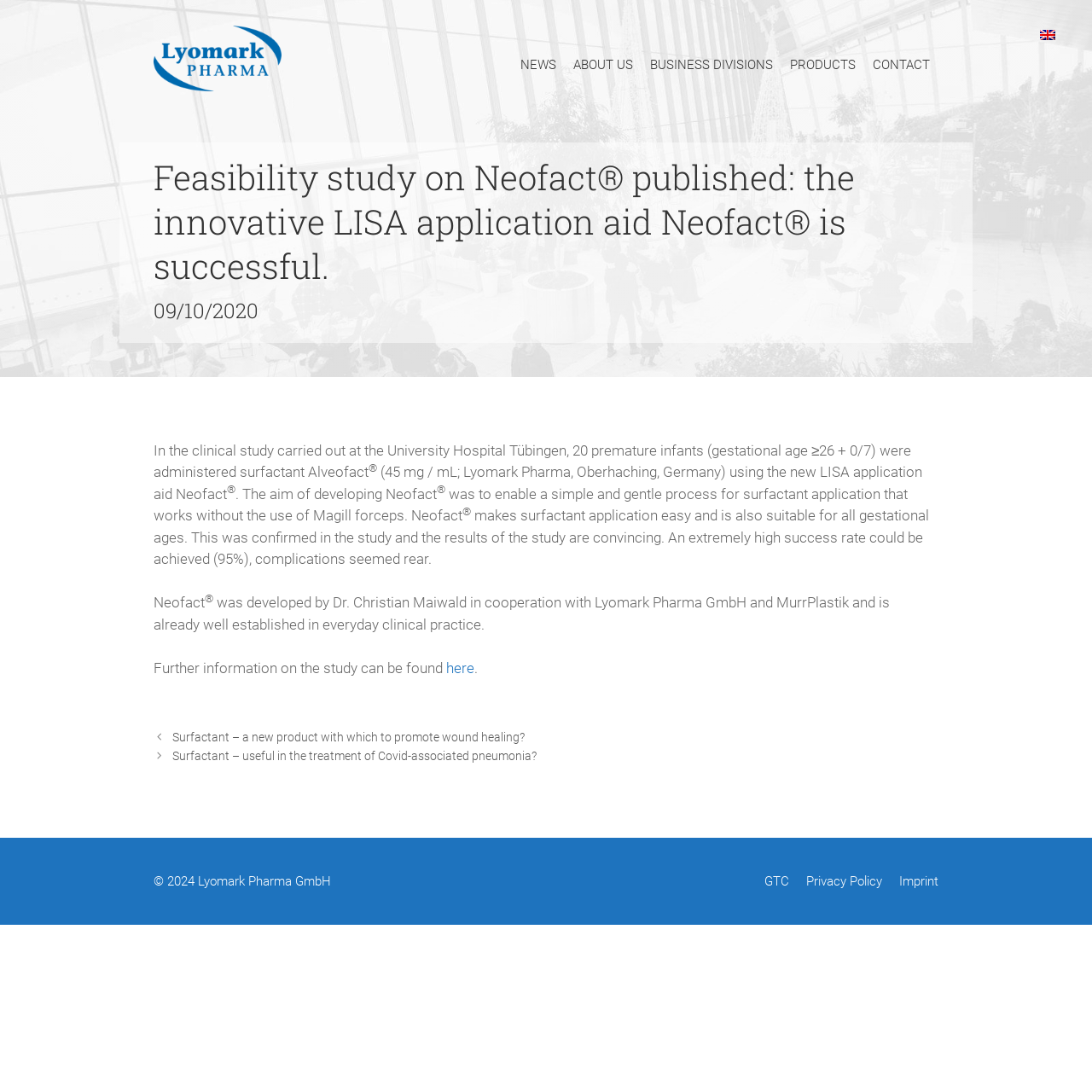Can you specify the bounding box coordinates of the area that needs to be clicked to fulfill the following instruction: "Click the 'GTC' link"?

[0.7, 0.8, 0.723, 0.814]